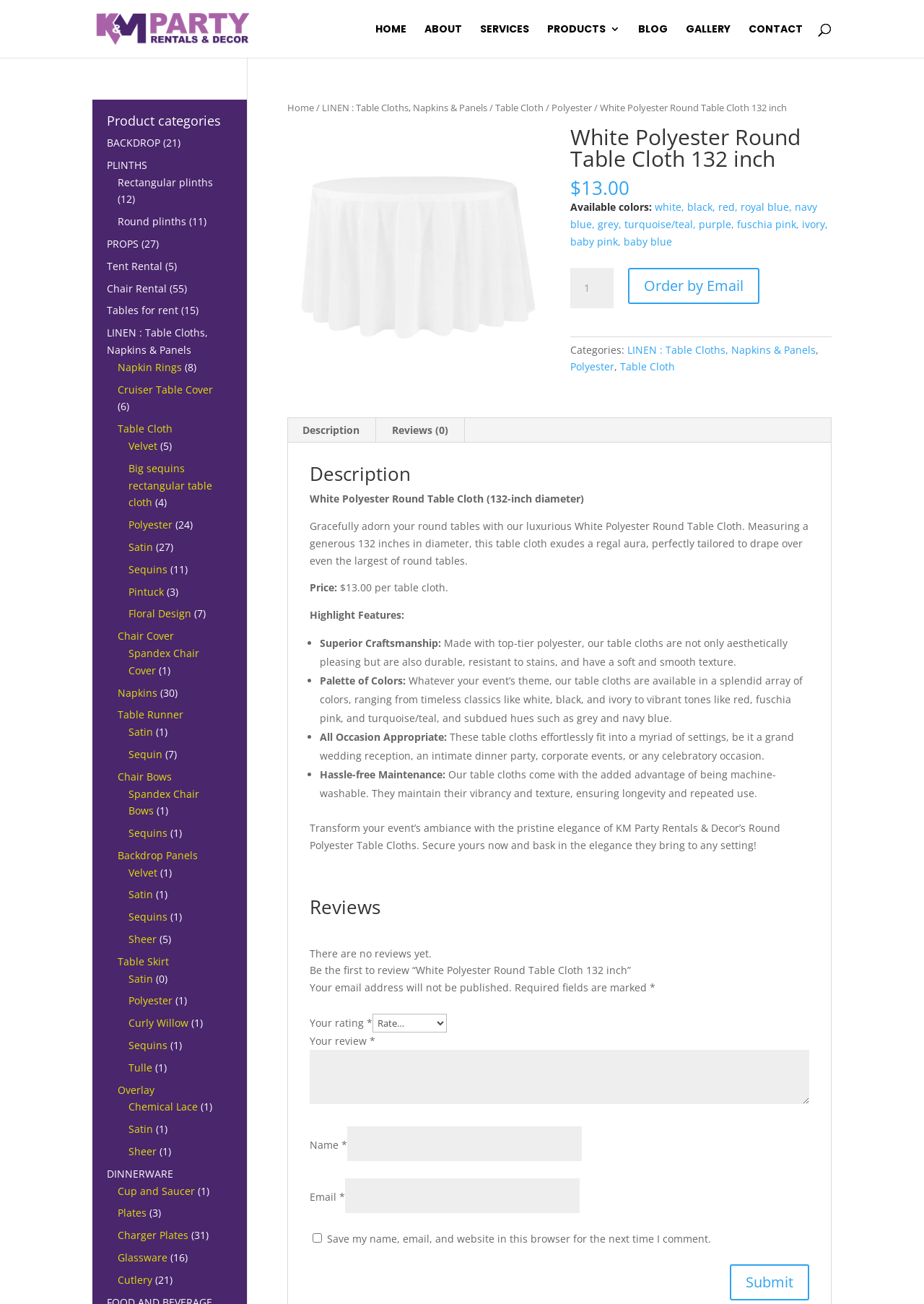Could you locate the bounding box coordinates for the section that should be clicked to accomplish this task: "Order the 'White Polyester Round Table Cloth 132 inch' by email".

[0.68, 0.205, 0.822, 0.233]